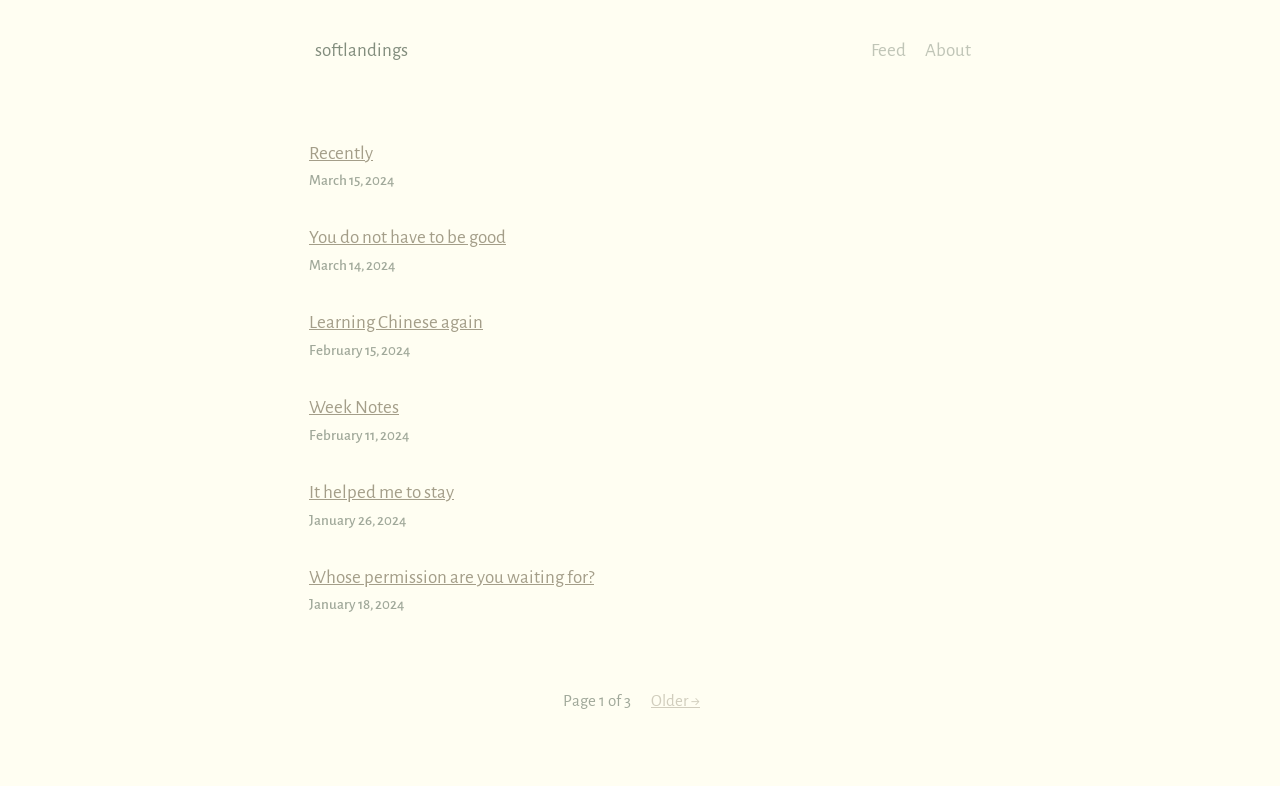Locate and provide the bounding box coordinates for the HTML element that matches this description: "Week Notes".

[0.241, 0.506, 0.312, 0.531]